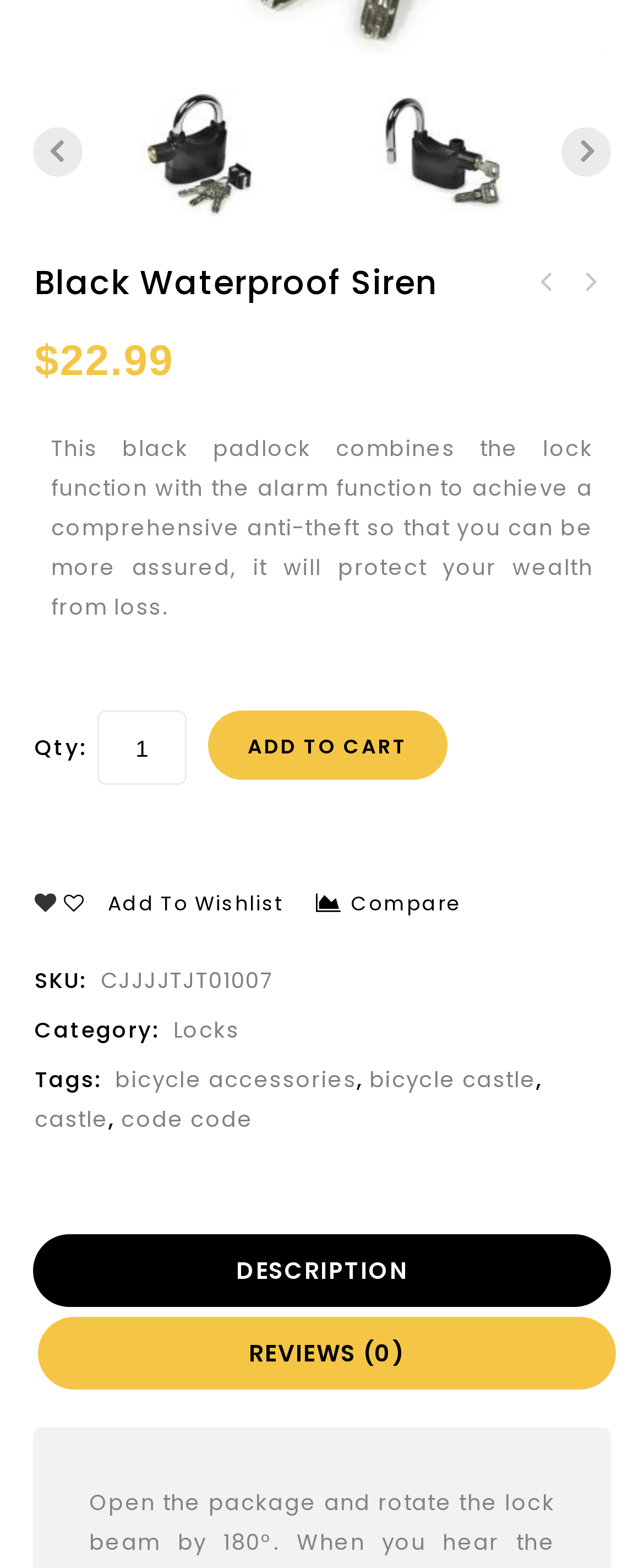Using the information in the image, give a comprehensive answer to the question: 
How many reviews are there for the product?

The number of reviews can be found in the tab element with the text 'REVIEWS (0)' which is located at the bottom of the webpage.